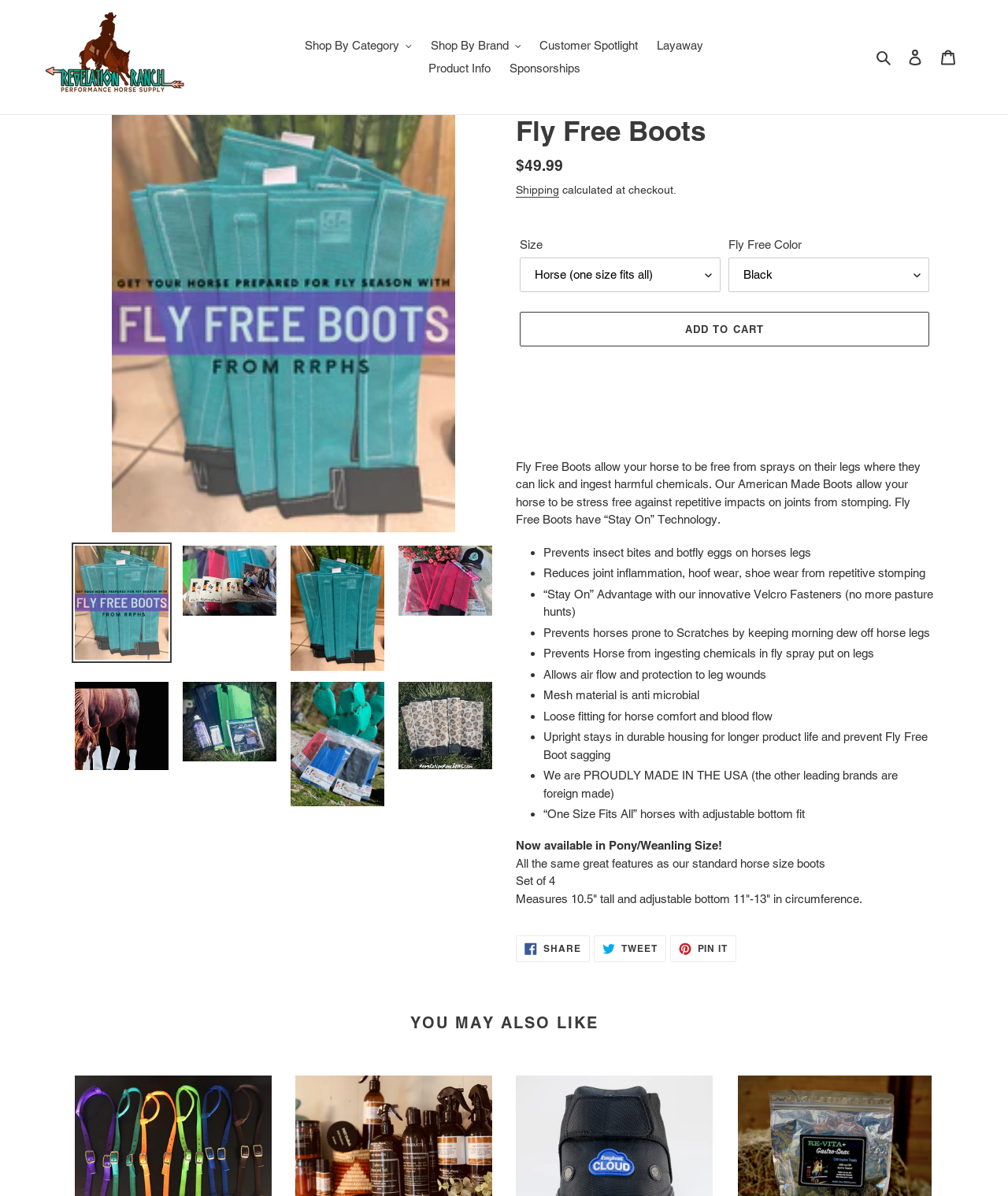Locate the bounding box coordinates of the element that should be clicked to execute the following instruction: "View product details".

[0.512, 0.096, 0.926, 0.124]